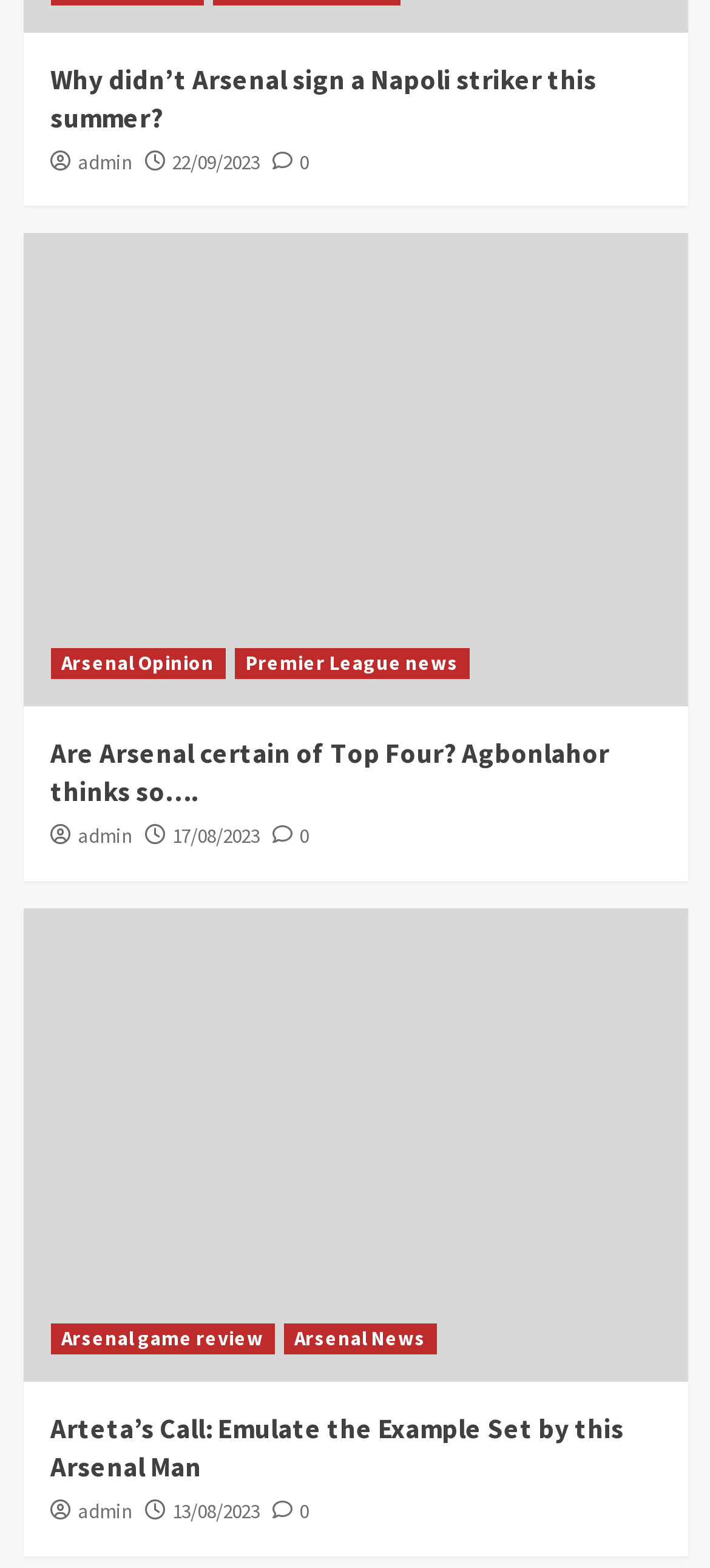Indicate the bounding box coordinates of the element that must be clicked to execute the instruction: "Read the article about Arsenal not signing a Napoli striker". The coordinates should be given as four float numbers between 0 and 1, i.e., [left, top, right, bottom].

[0.071, 0.039, 0.84, 0.086]